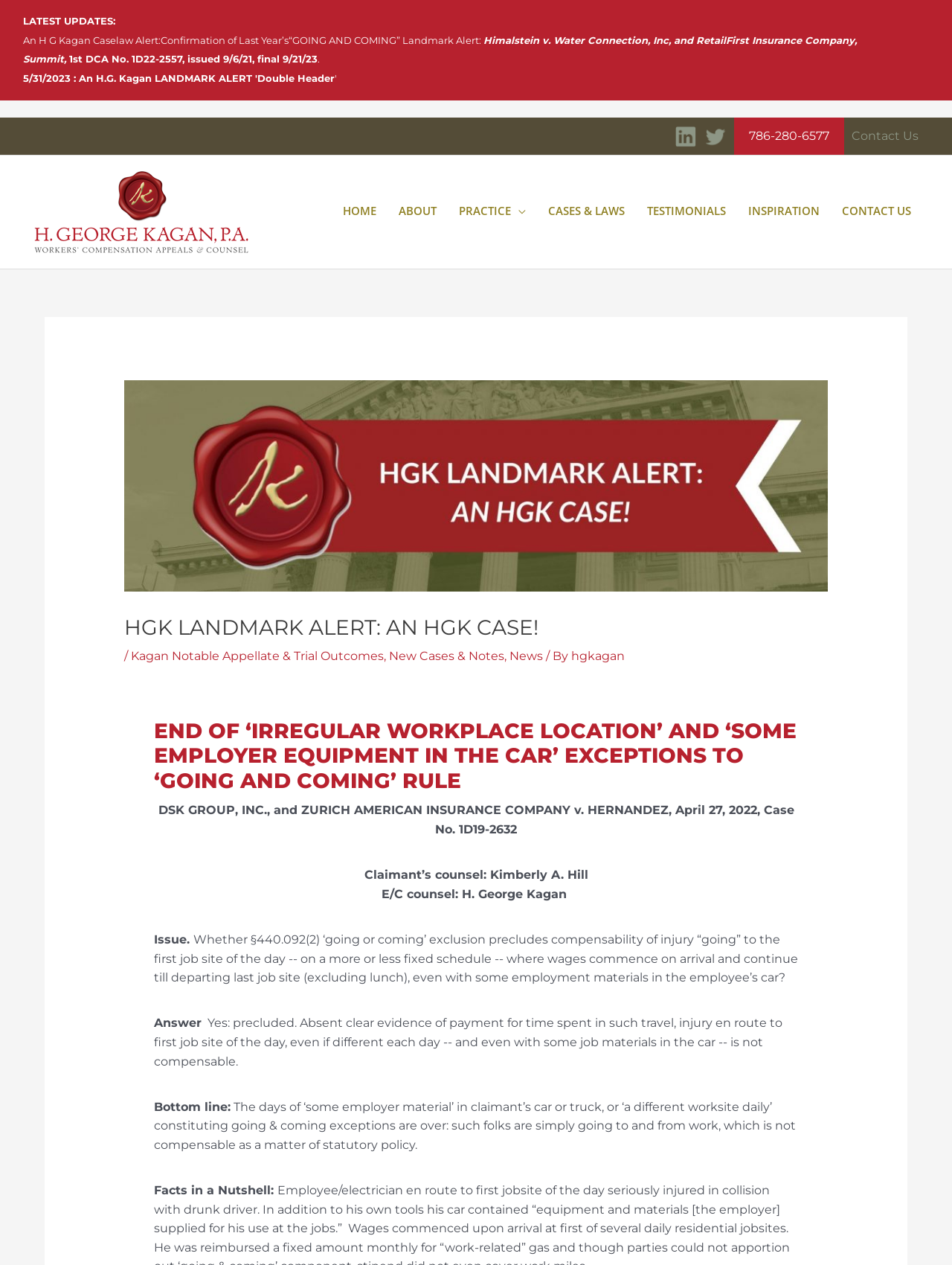Respond with a single word or phrase to the following question:
What is the topic of the landmark alert?

Going and Coming Rule